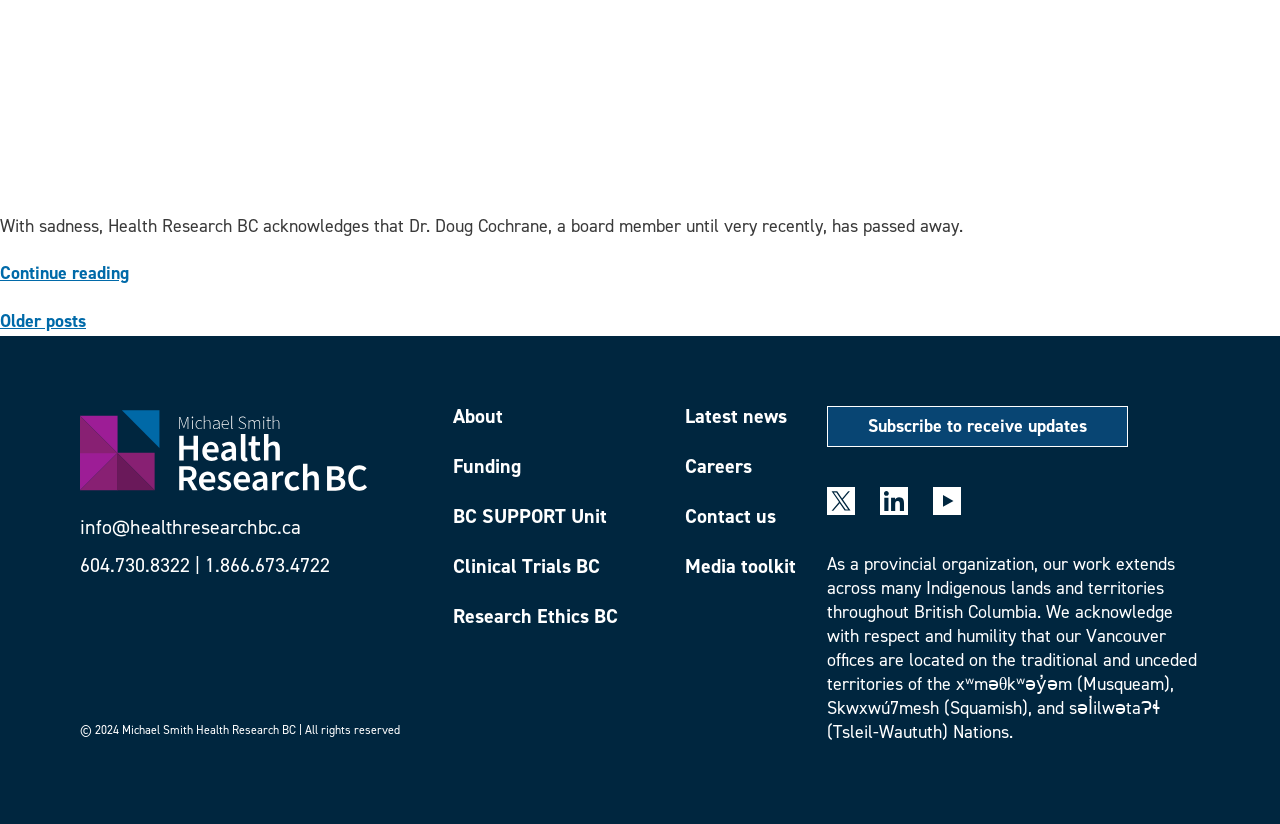Identify the bounding box for the UI element described as: "Subscribe to receive updates". Ensure the coordinates are four float numbers between 0 and 1, formatted as [left, top, right, bottom].

[0.678, 0.503, 0.849, 0.532]